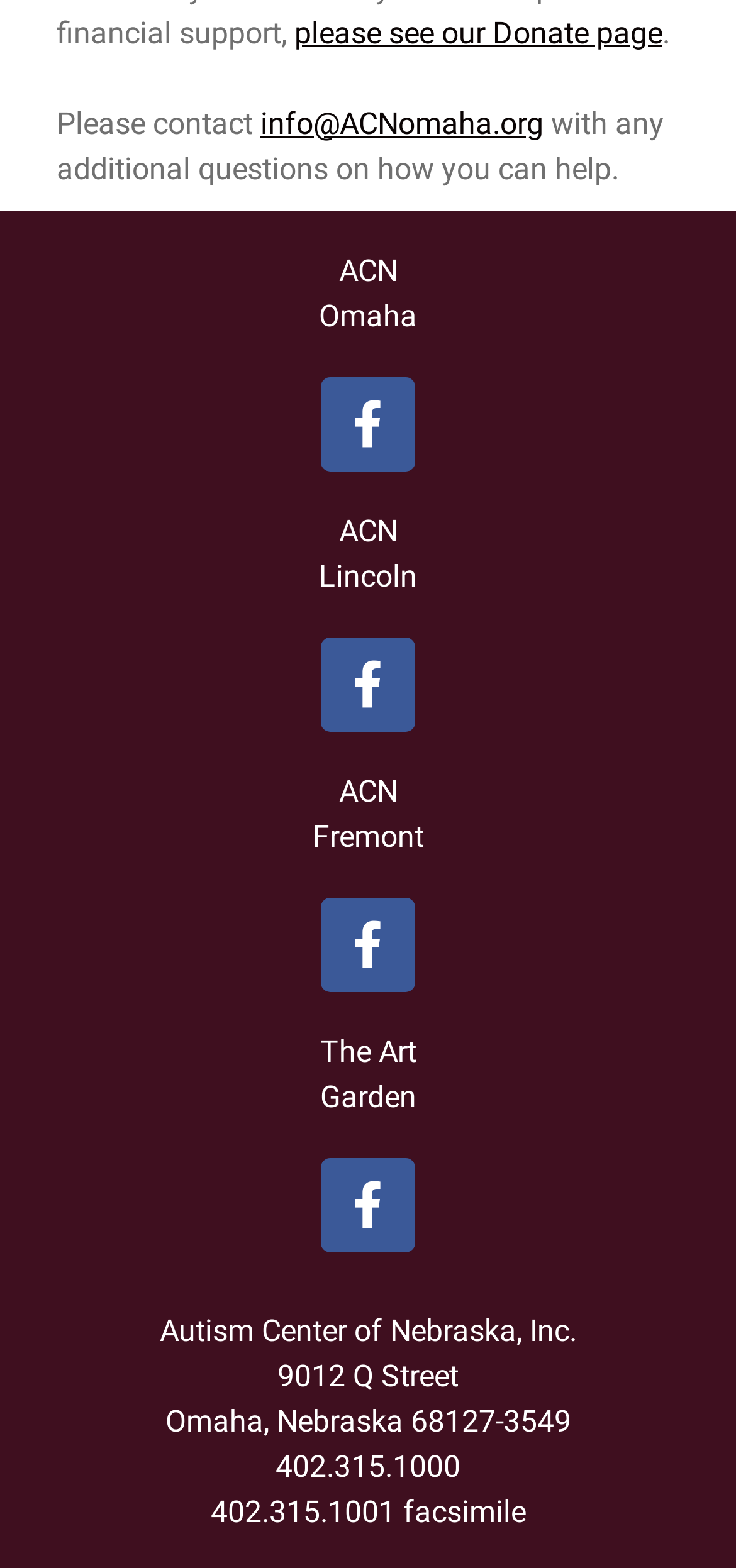Could you please study the image and provide a detailed answer to the question:
What is the organization's name?

I found the organization's name by looking at the static text element at the bottom of the page, which reads 'Autism Center of Nebraska, Inc.'